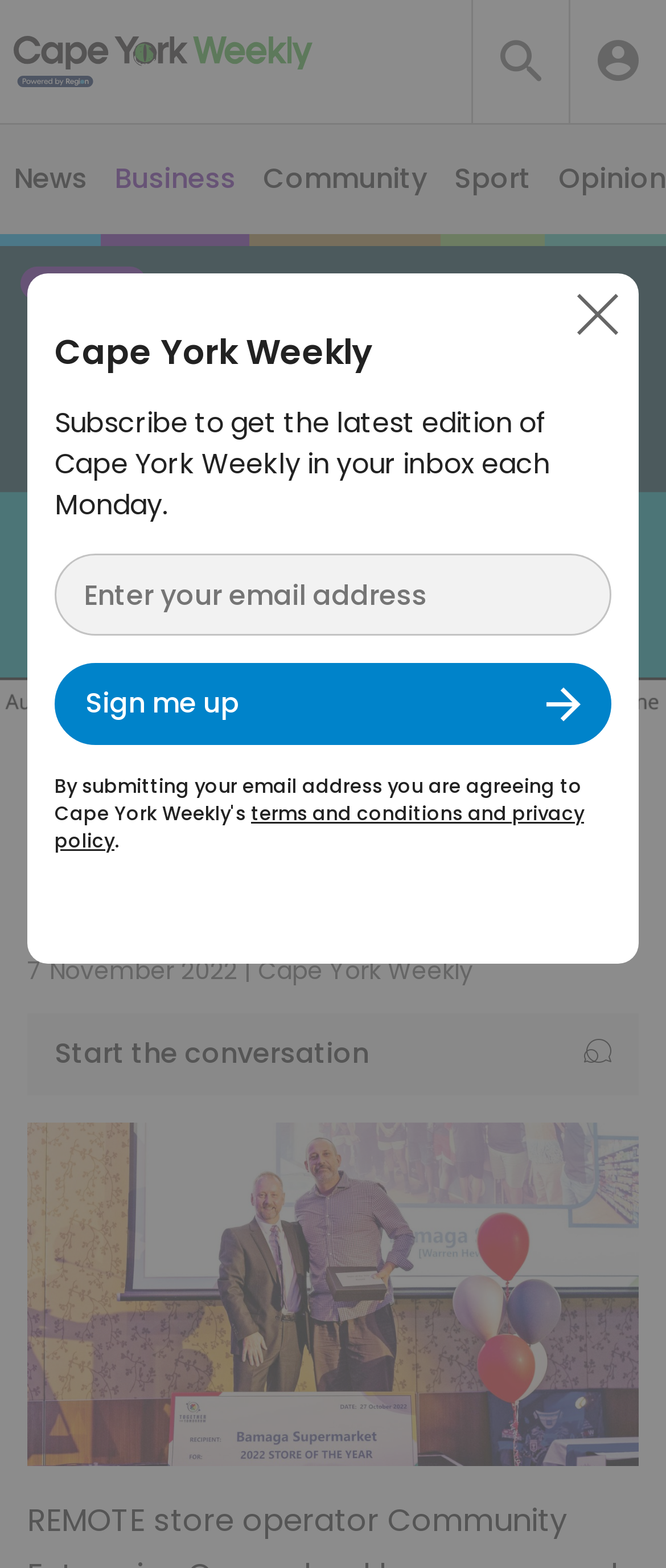Extract the bounding box coordinates for the UI element described as: "name="s" placeholder="search"".

[0.854, 0.009, 0.936, 0.069]